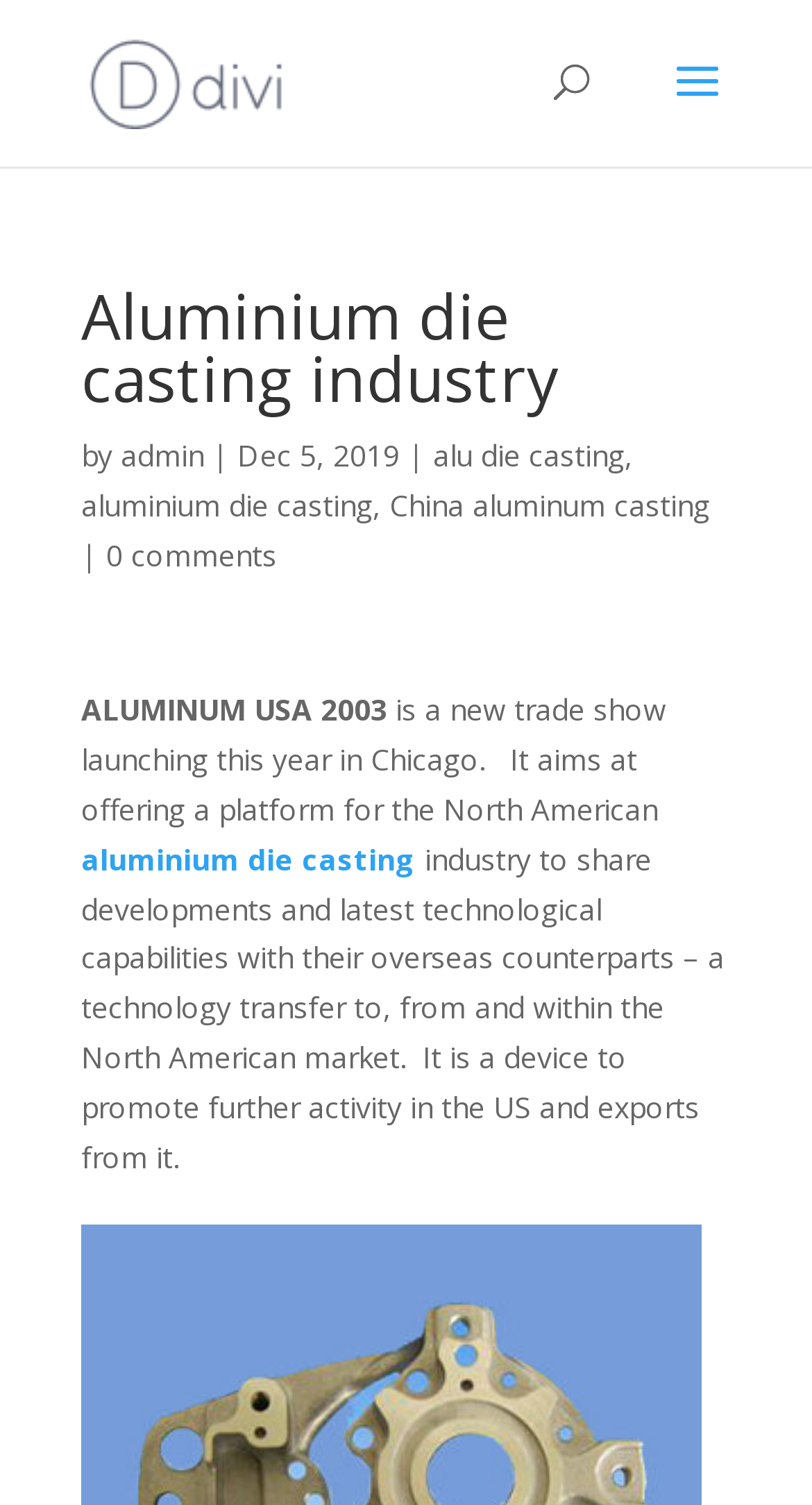Mark the bounding box of the element that matches the following description: "parent_node: Search name="s" placeholder="Search" title="Search"".

None